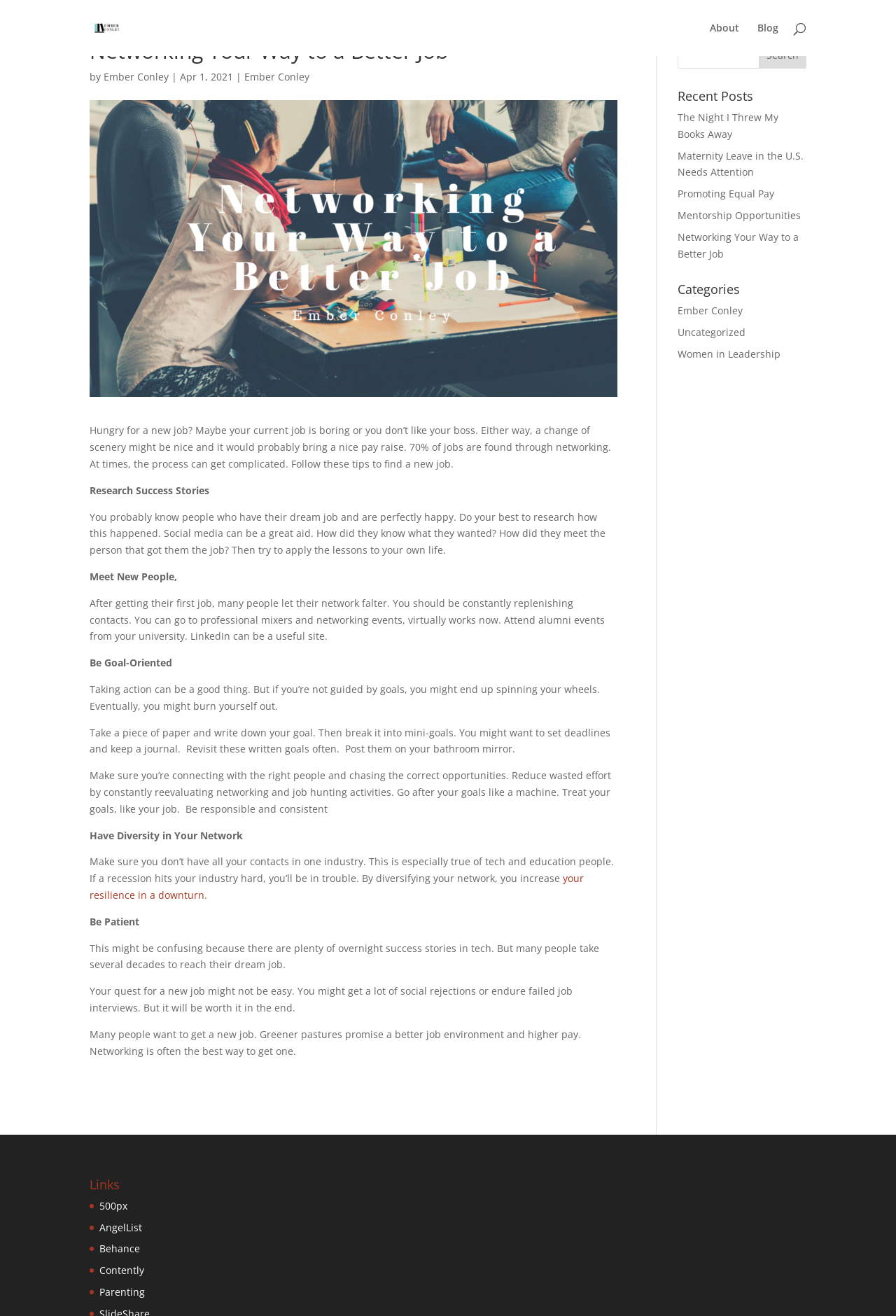What is the date of the article?
Look at the webpage screenshot and answer the question with a detailed explanation.

I found the date of the article by looking at the text 'Apr 1, 2021' which is located below the heading 'Networking Your Way to a Better Job' and next to the author's name.